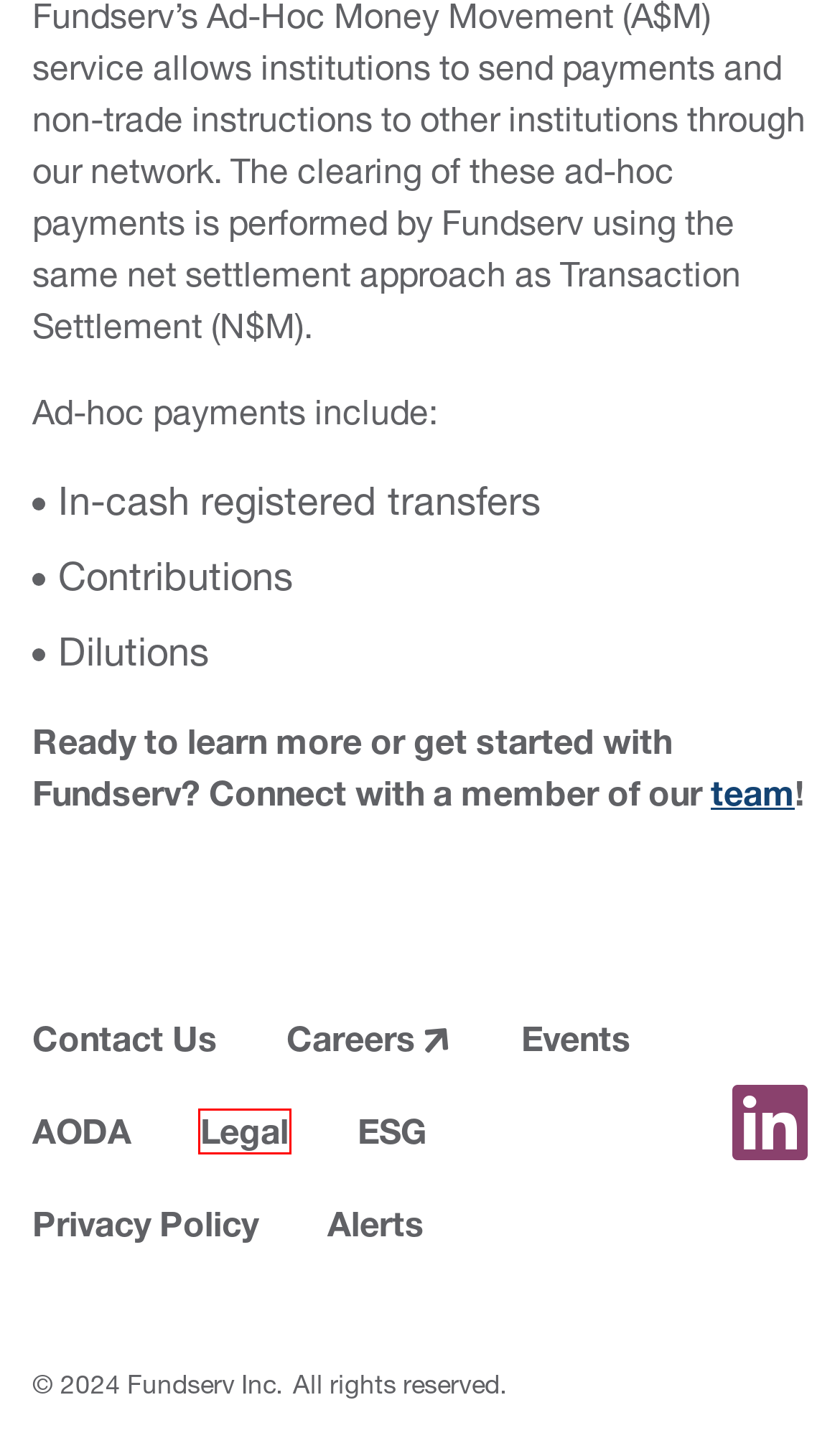Look at the screenshot of the webpage and find the element within the red bounding box. Choose the webpage description that best fits the new webpage that will appear after clicking the element. Here are the candidates:
A. AODA - Fundserv Inc
B. Contact Us - Fundserv Inc
C. Careers at Fundserv - Fundserv - Careers
D. Legal - Fundserv Inc
E. Services - Fundserv Inc
F. Fundserv's Environmental, Social & Governance Statement - Fundserv Inc
G. Industry Resources - Fundserv Inc
H. Privacy Policy - Fundserv Inc

D